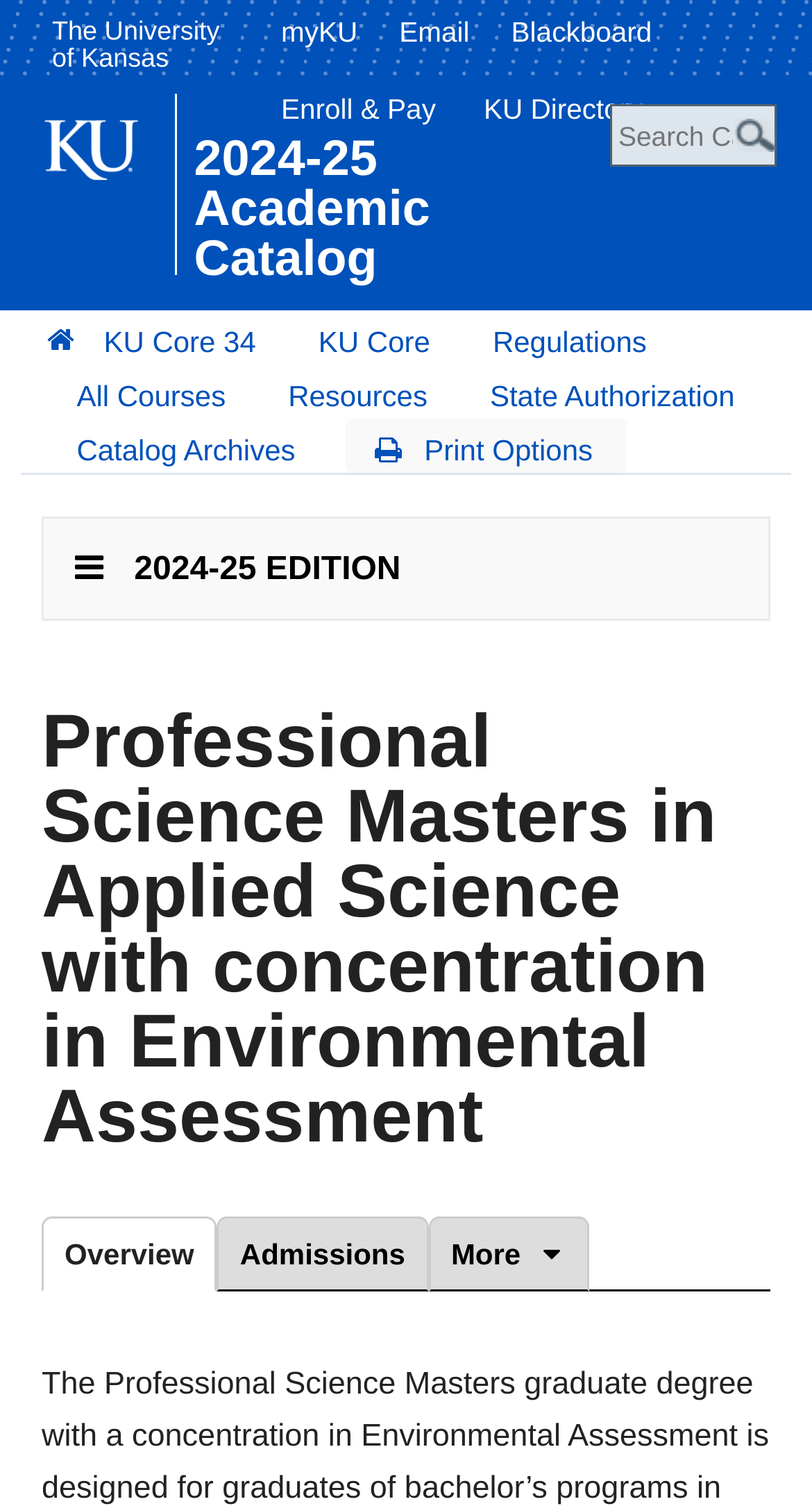Locate the bounding box coordinates of the element I should click to achieve the following instruction: "Switch to Admissions tab".

[0.267, 0.808, 0.527, 0.858]